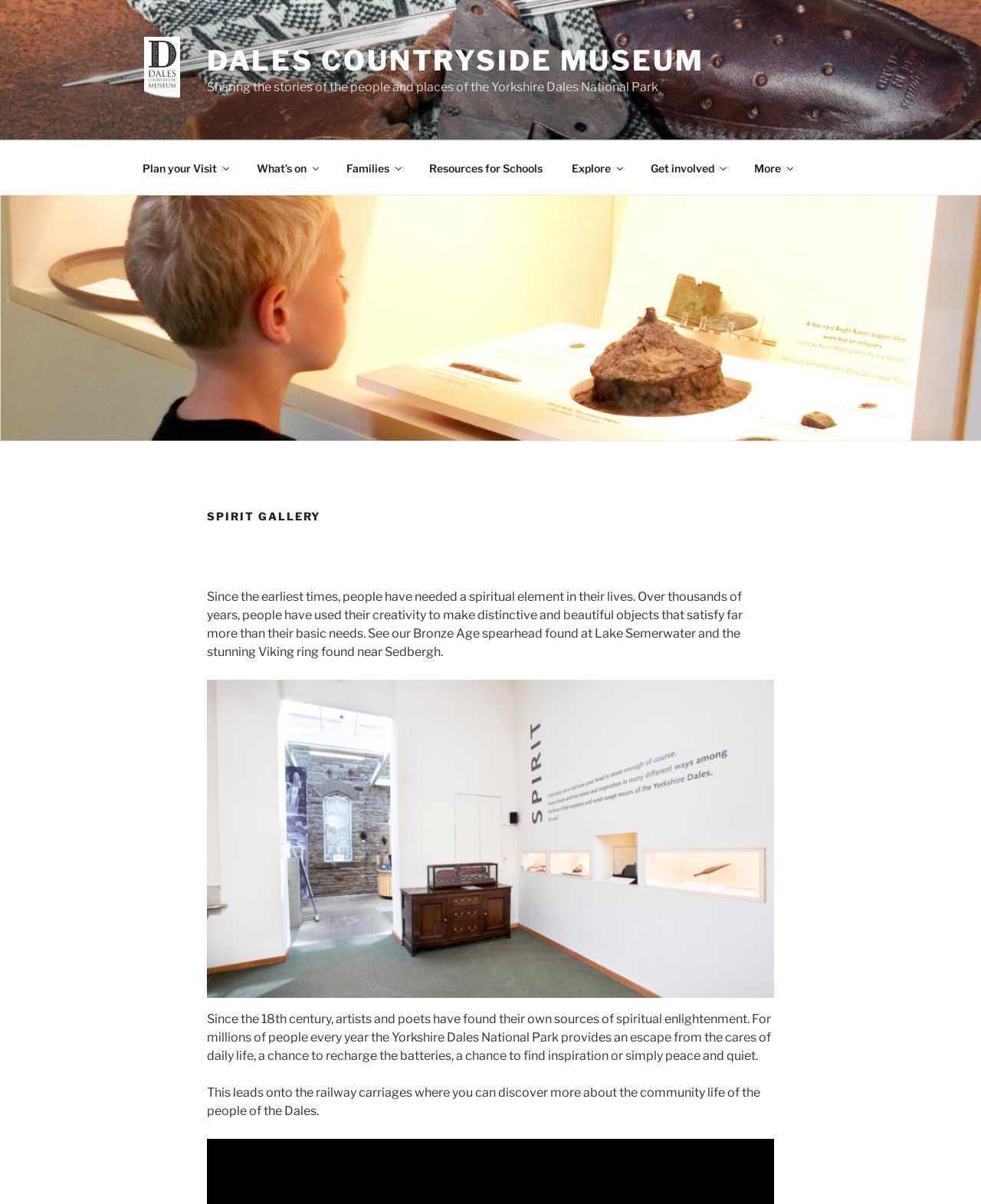Determine the bounding box coordinates of the area to click in order to meet this instruction: "Click the 'Explore' link".

[0.569, 0.124, 0.647, 0.155]